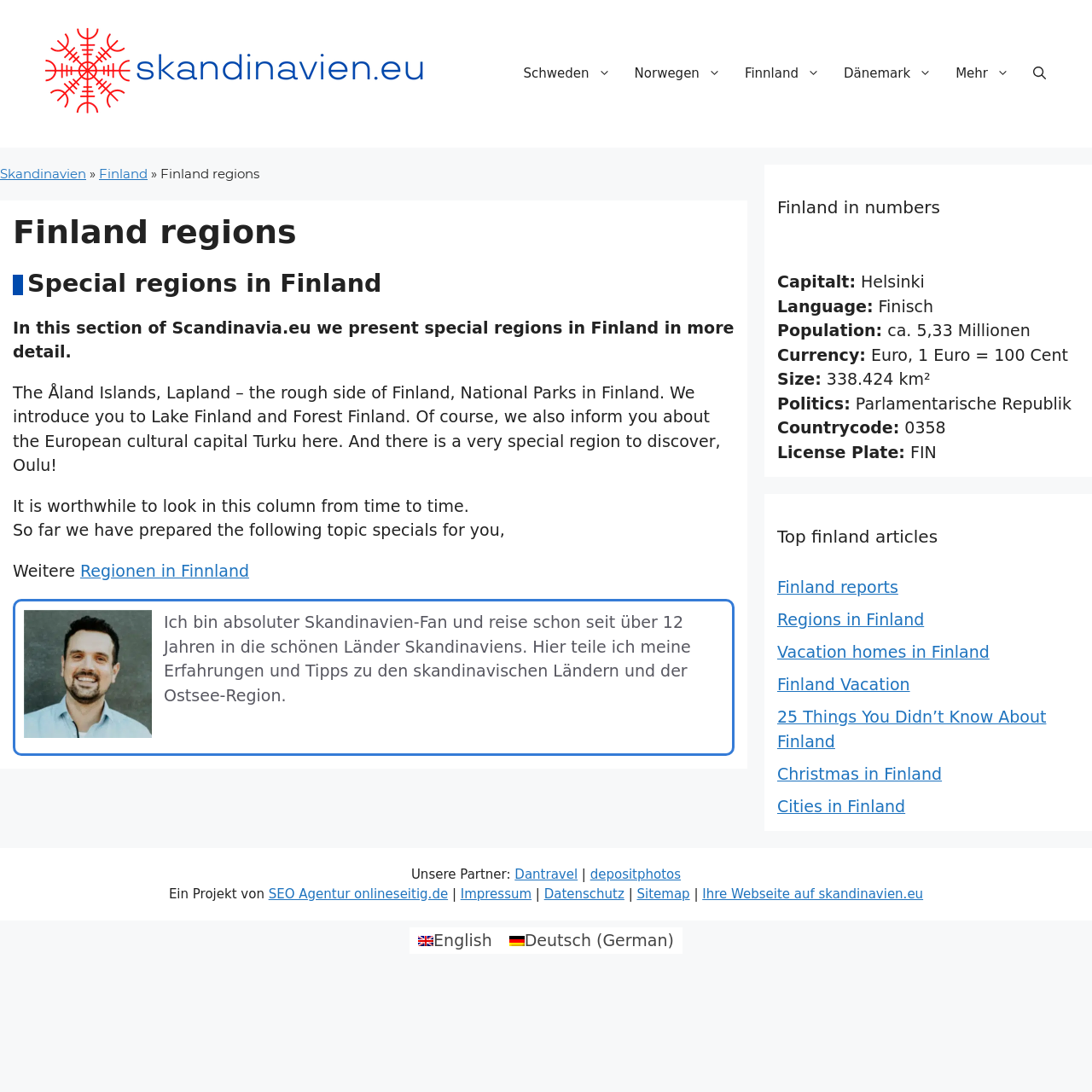Elaborate on the information and visuals displayed on the webpage.

This webpage is about special regions in Finland, presented in more detail. At the top, there is a banner with a link to the website "Skandinavien.eu" and an image of the website's logo. Below the banner, there is a primary navigation menu with links to other Scandinavian countries, including Sweden, Norway, Denmark, and more.

The main content of the webpage is divided into three sections. The first section has a heading "Finland regions" and introduces the special regions in Finland, including the Åland Islands, Lapland, and National Parks in Finland. There is also a brief description of the European cultural capital Turku and the region of Oulu.

The second section is located to the right of the first section and has a heading "Finland in numbers". This section provides some key facts about Finland, including its capital, language, population, currency, size, politics, country code, and license plate.

The third section is located below the first two sections and has a heading "Top Finland articles". This section lists several links to articles about Finland, including "Finland reports", "Regions in Finland", "Vacation homes in Finland", and more.

At the bottom of the webpage, there is a section with links to the website's partners, including Dantravel and depositphotos. There is also a section with links to the website's impressum, data protection, sitemap, and other information. Finally, there are links to switch the language of the webpage to English or German.